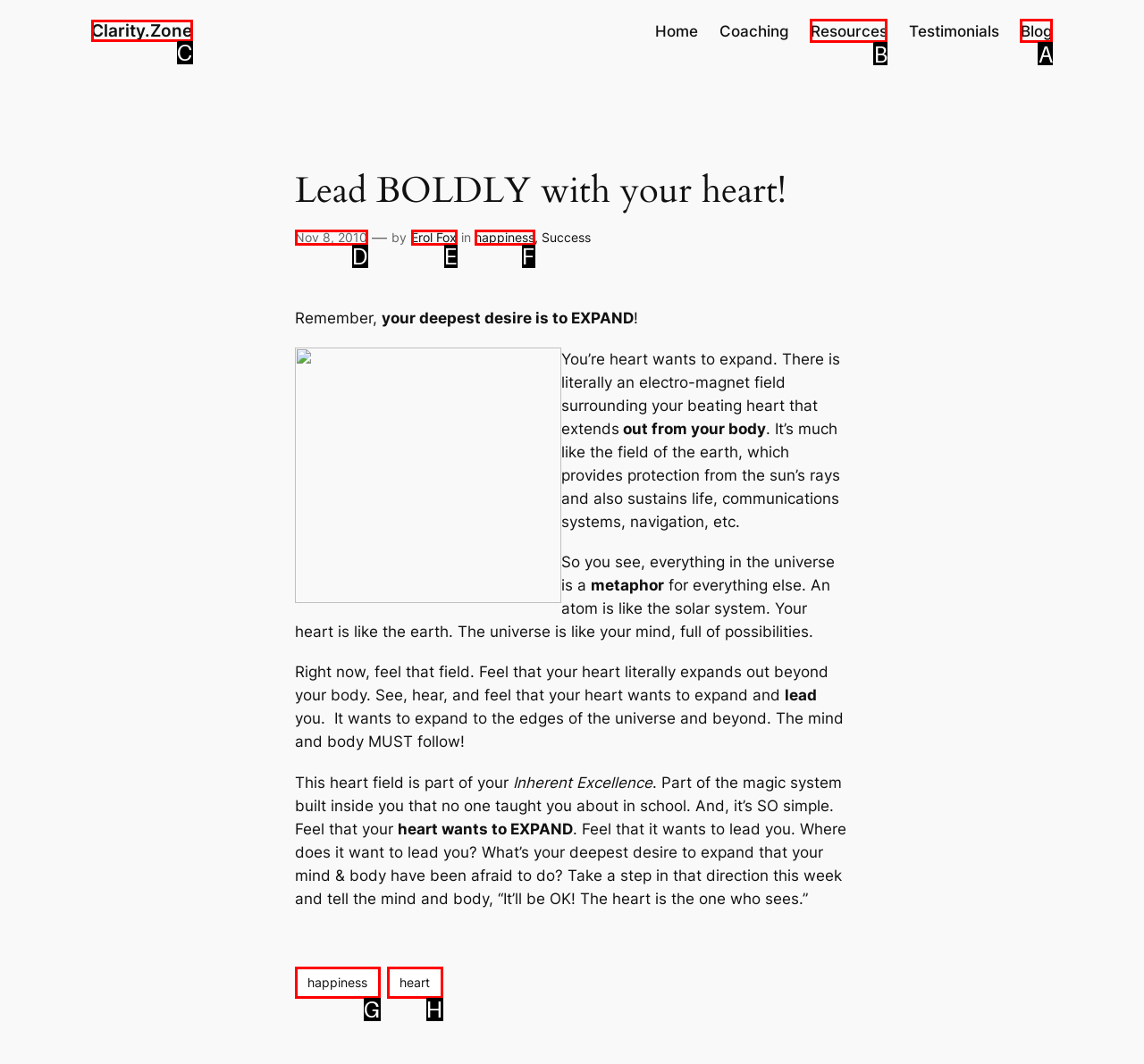Select the appropriate bounding box to fulfill the task: Visit the 'Blog' page Respond with the corresponding letter from the choices provided.

A